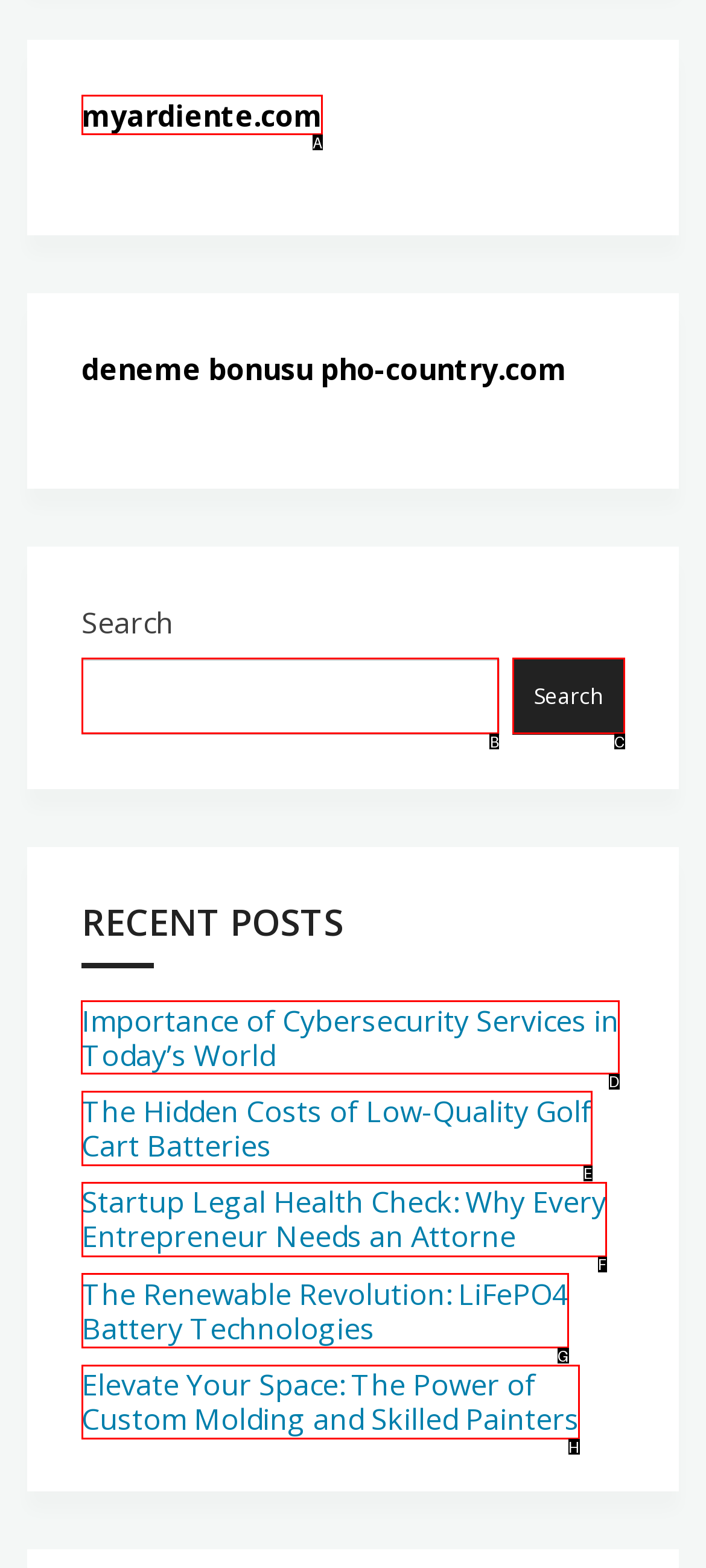From the given options, indicate the letter that corresponds to the action needed to complete this task: Contact us. Respond with only the letter.

None